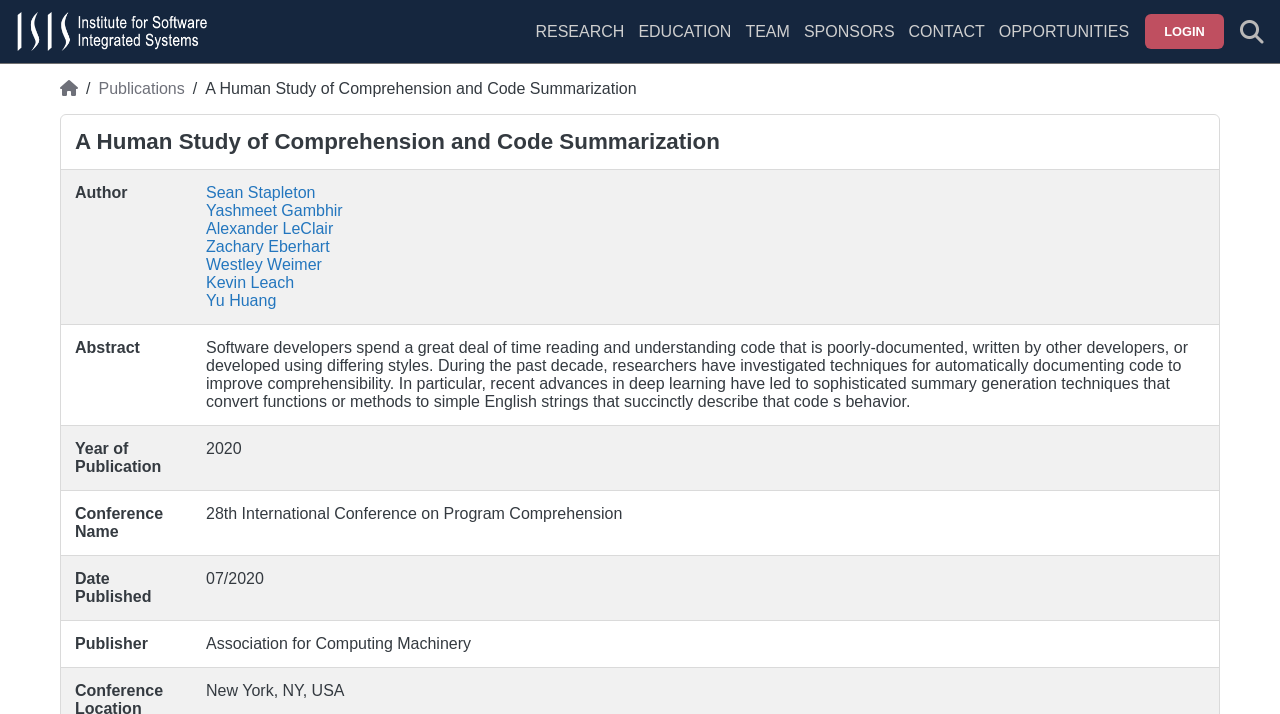What is the name of the research team?
Refer to the image and respond with a one-word or short-phrase answer.

ISIS